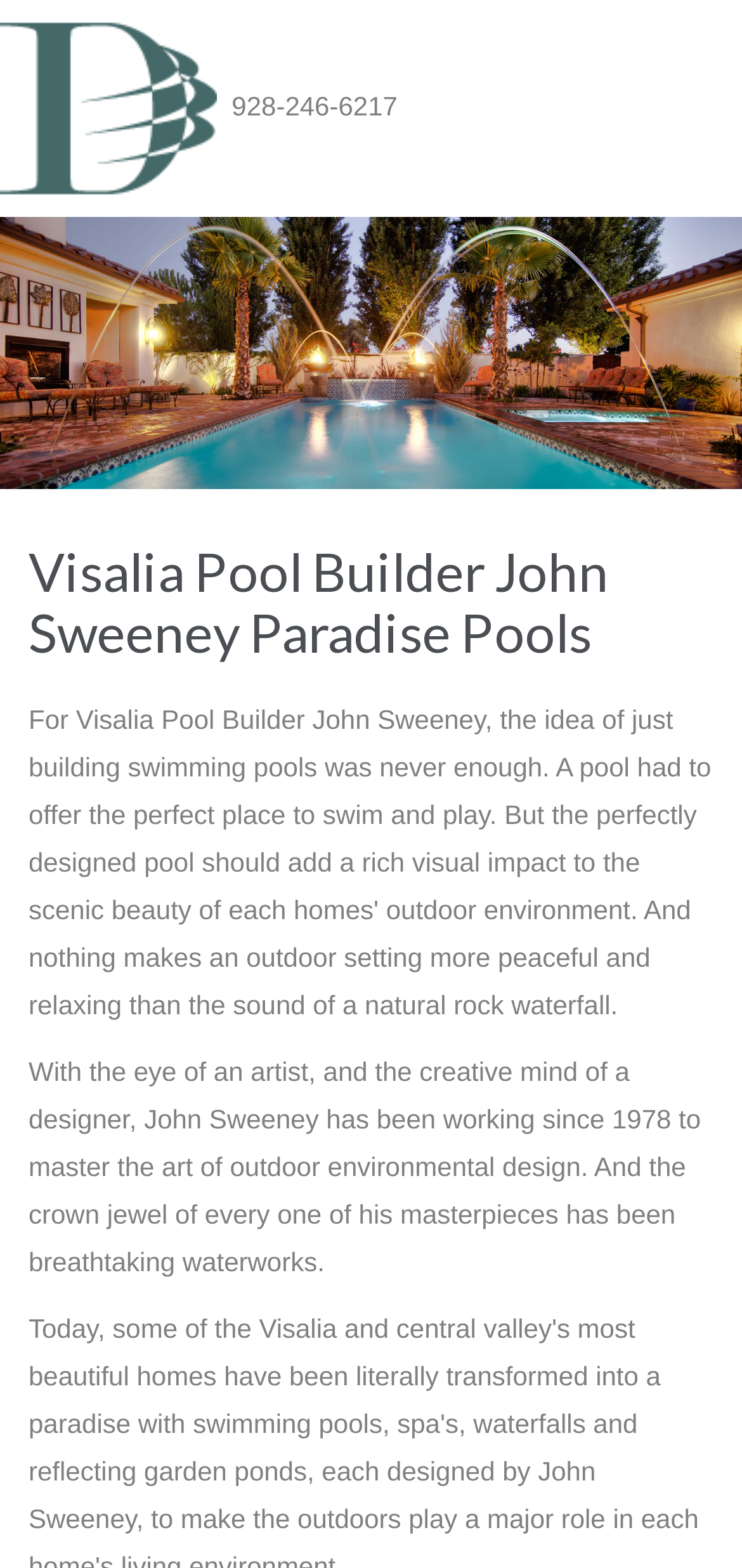Please provide a comprehensive response to the question below by analyzing the image: 
Who is the pool builder?

Based on the webpage, the heading 'Visalia Pool Builder John Sweeney Paradise Pools' and the text 'With the eye of an artist, and the creative mind of a designer, John Sweeney has been working since 1978 to master the art of outdoor environmental design.' indicate that John Sweeney is the pool builder.